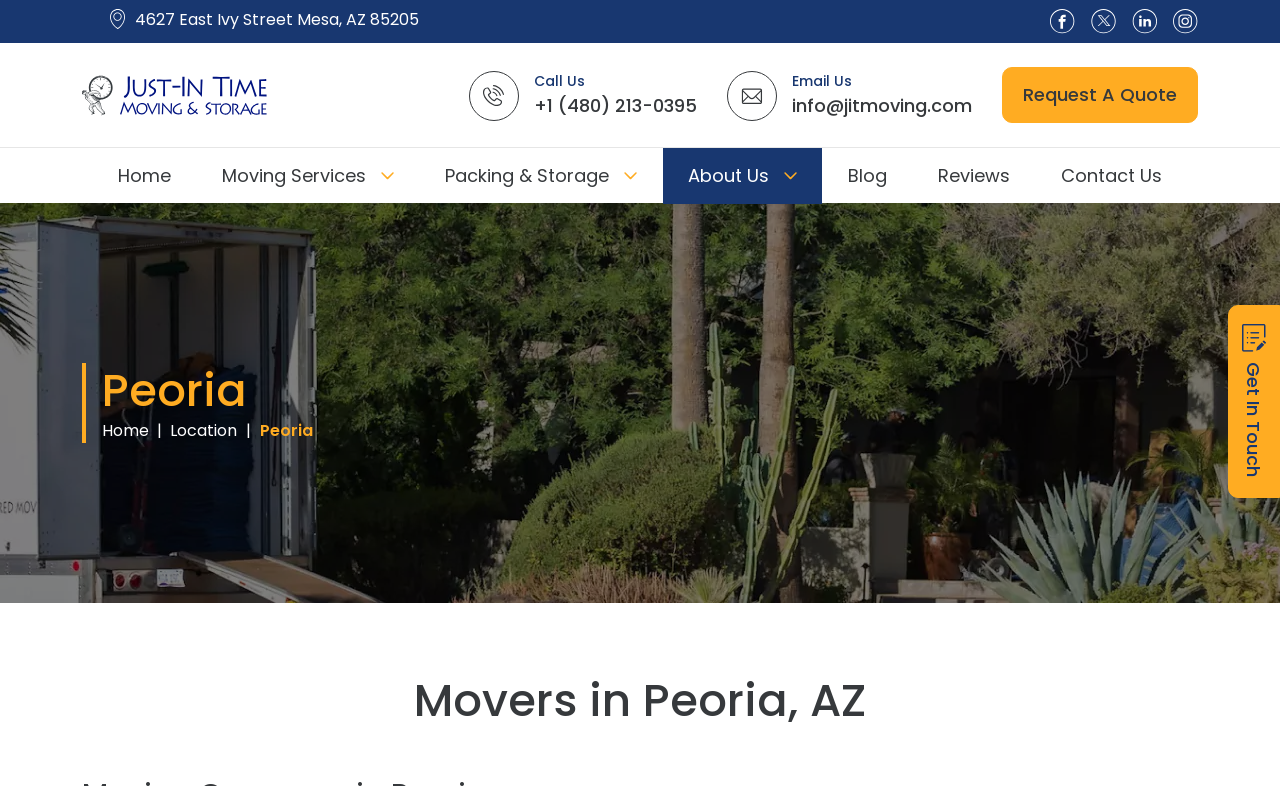Give a one-word or short-phrase answer to the following question: 
What is the location of the company?

Peoria, AZ